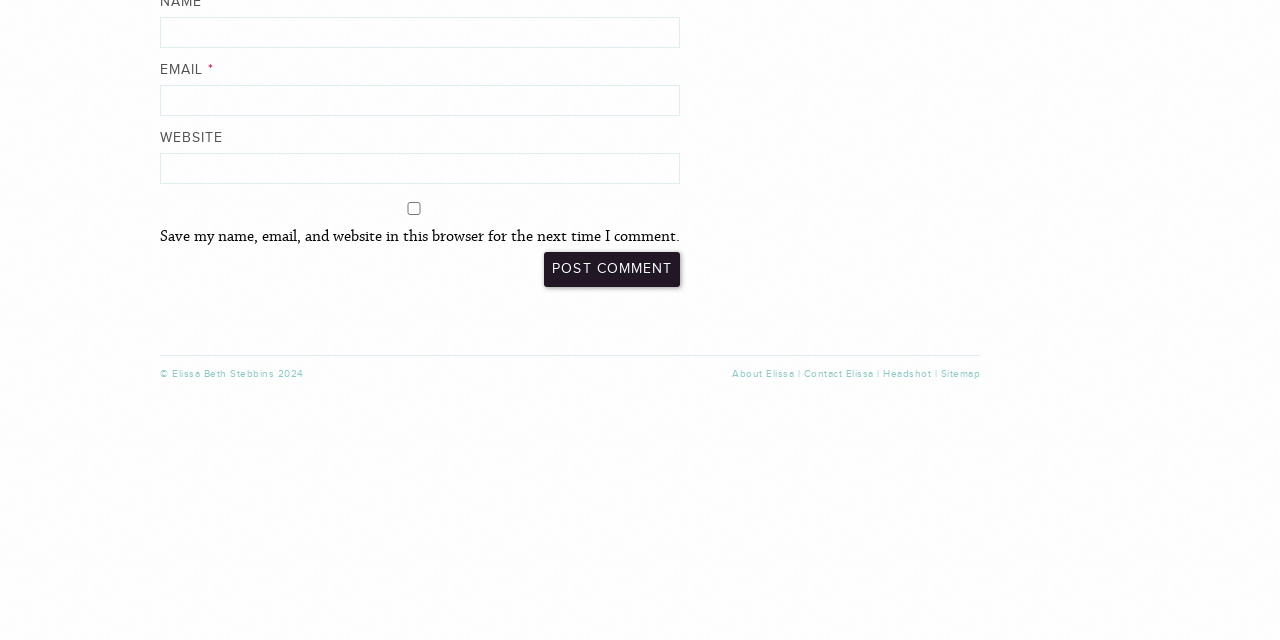Locate the bounding box for the described UI element: "About Elissa". Ensure the coordinates are four float numbers between 0 and 1, formatted as [left, top, right, bottom].

[0.572, 0.575, 0.62, 0.594]